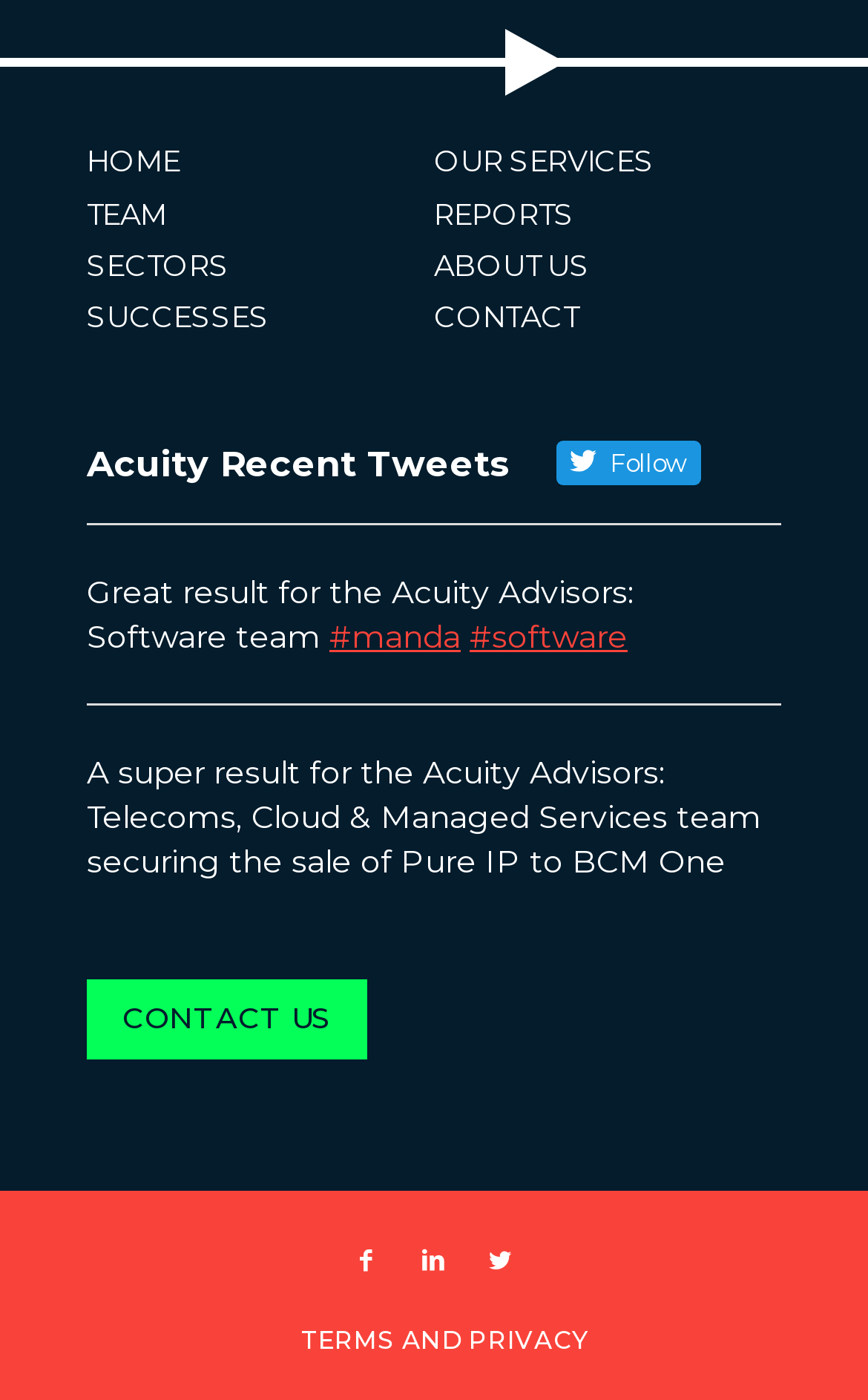Find the bounding box coordinates for the element that must be clicked to complete the instruction: "view reports". The coordinates should be four float numbers between 0 and 1, indicated as [left, top, right, bottom].

[0.5, 0.134, 0.9, 0.171]